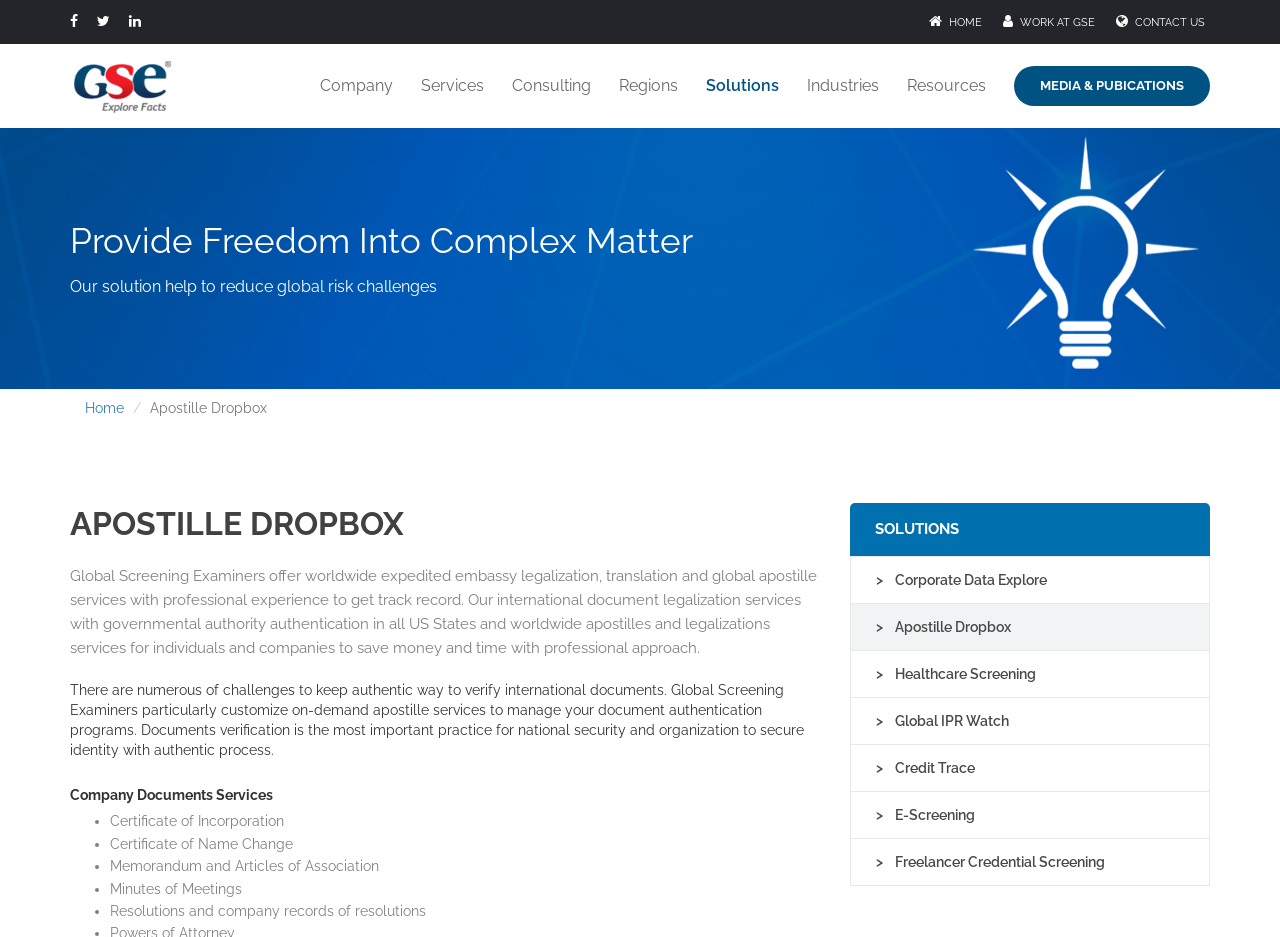Specify the bounding box coordinates of the area to click in order to follow the given instruction: "view initiatives."

None